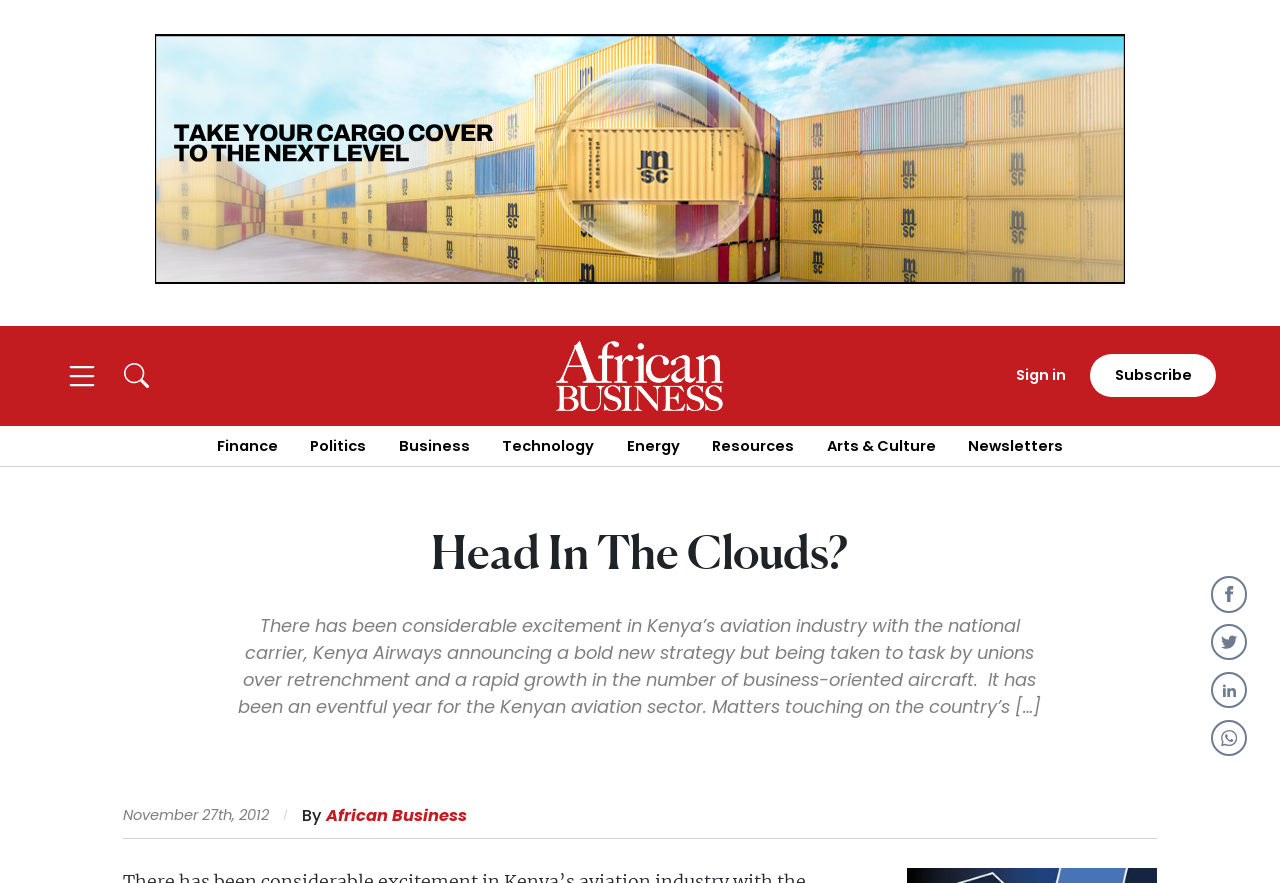Identify the coordinates of the bounding box for the element that must be clicked to accomplish the instruction: "Click on the 'Create an account' button".

[0.204, 0.772, 0.493, 0.817]